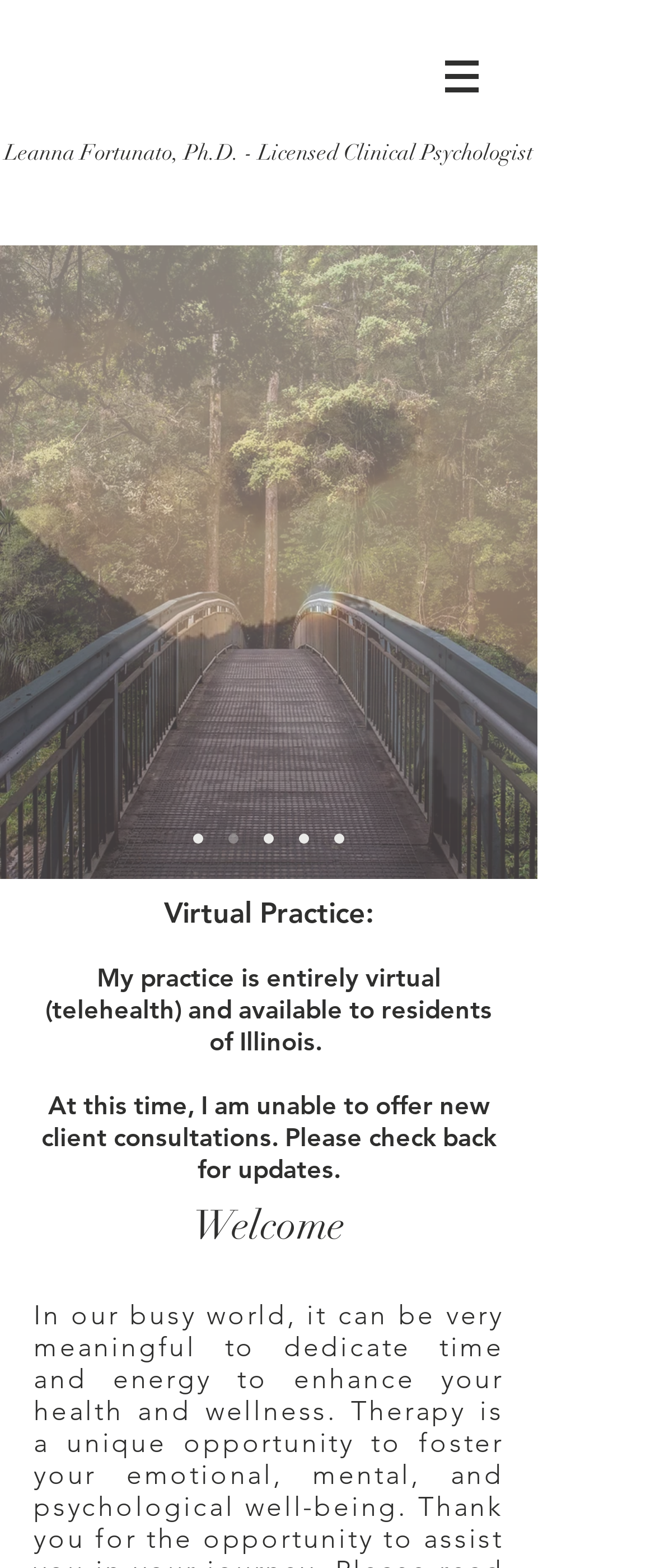Give a short answer using one word or phrase for the question:
What is the format of Dr. Leanna Fortunato's services?

Telehealth